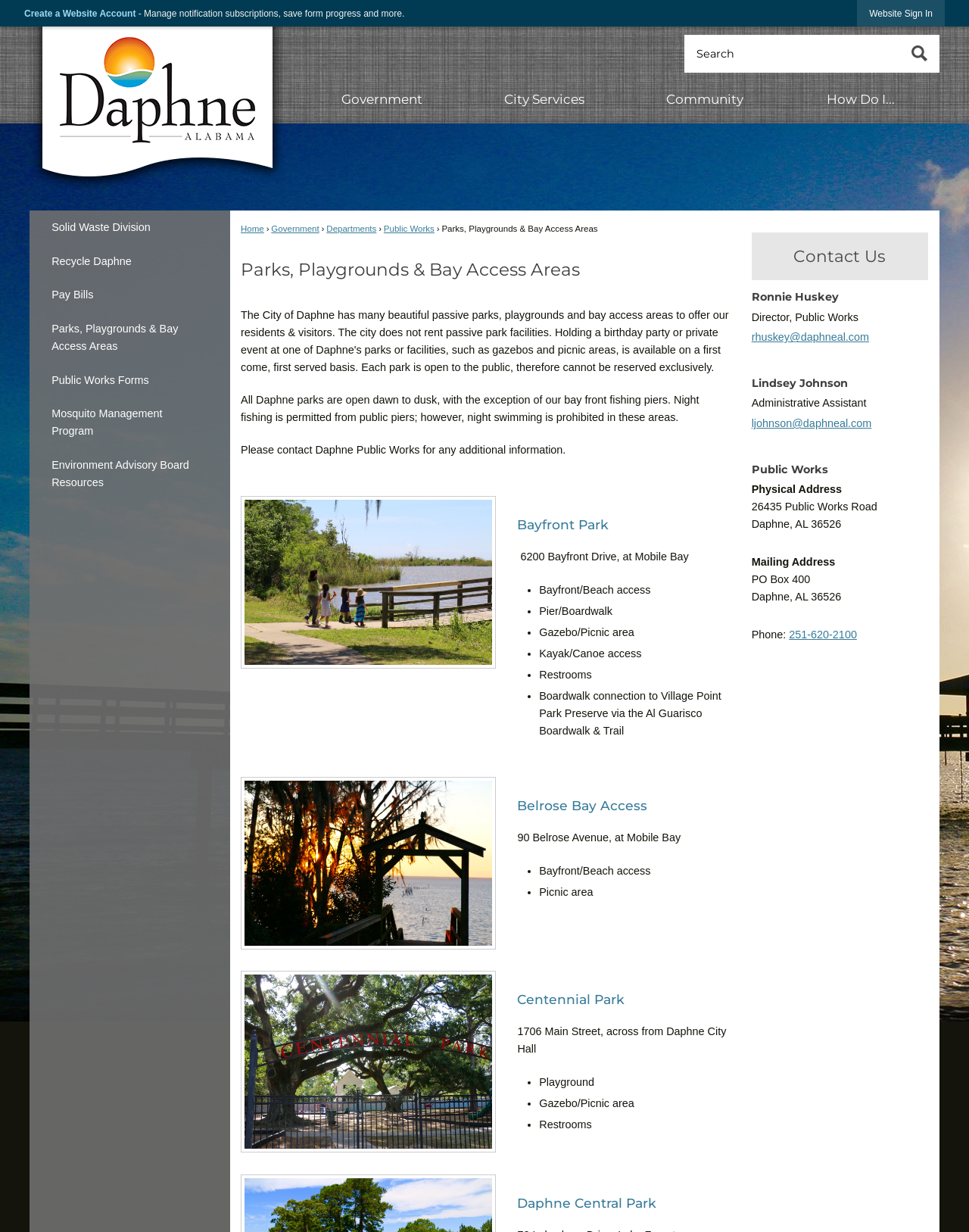Determine the coordinates of the bounding box that should be clicked to complete the instruction: "Sign in to the website". The coordinates should be represented by four float numbers between 0 and 1: [left, top, right, bottom].

[0.885, 0.0, 0.975, 0.022]